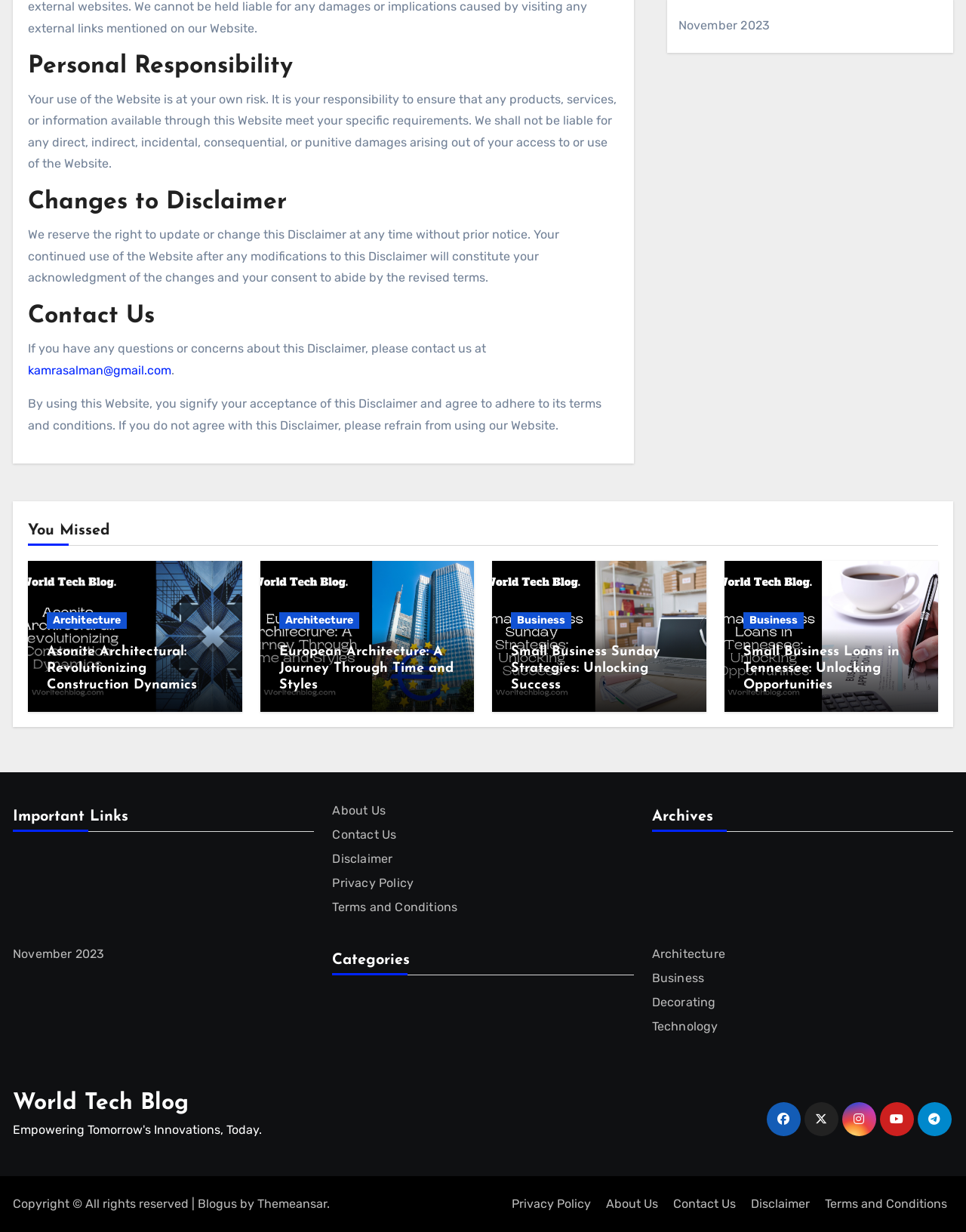What is the copyright information?
Please respond to the question thoroughly and include all relevant details.

The copyright information is 'Copyright © All rights reserved', which is located at the bottom of the webpage, indicating that all rights are reserved by the website owner.